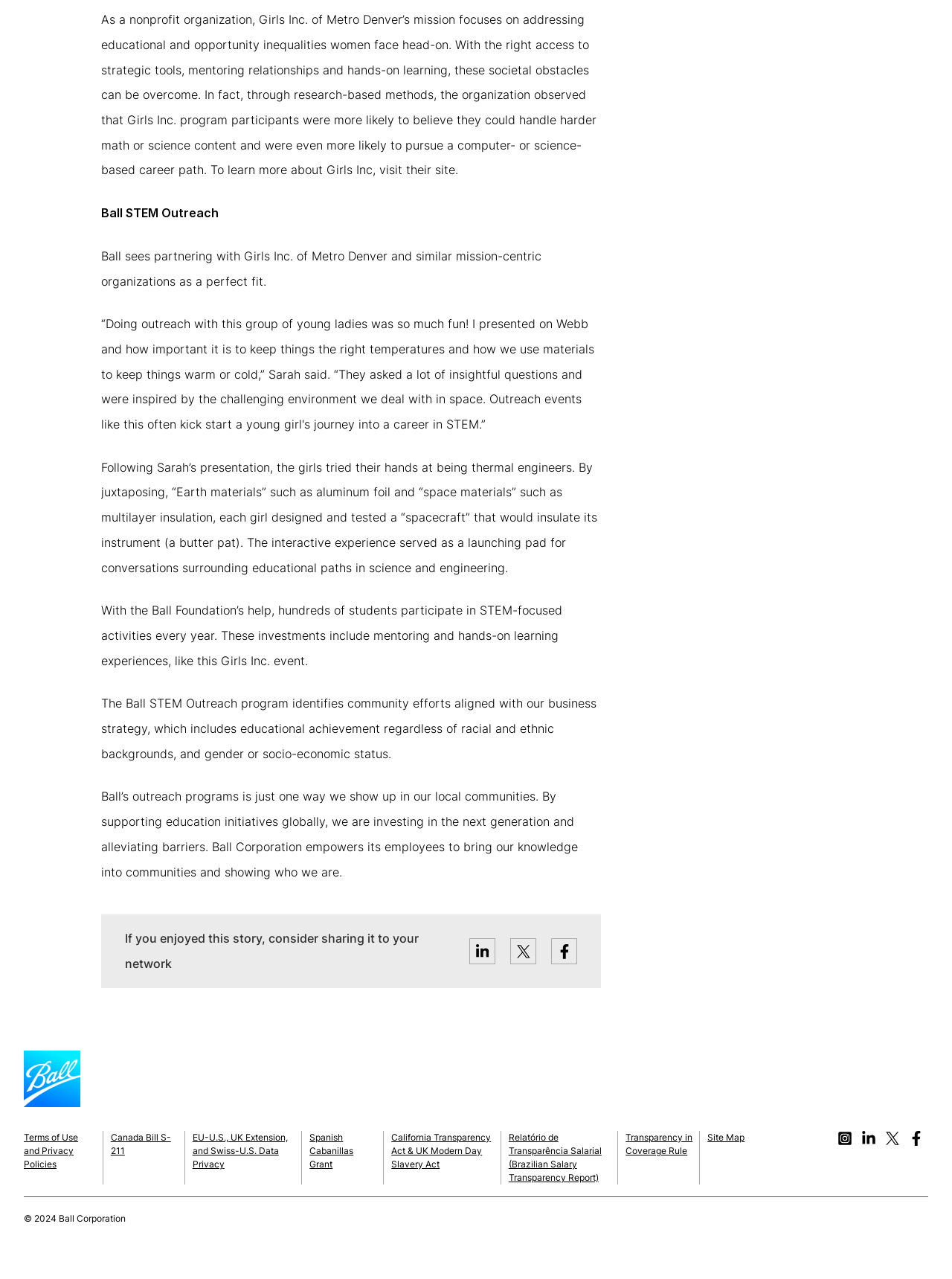Identify the bounding box coordinates of the section that should be clicked to achieve the task described: "Read Terms of Use and Privacy Policies".

[0.025, 0.884, 0.101, 0.916]